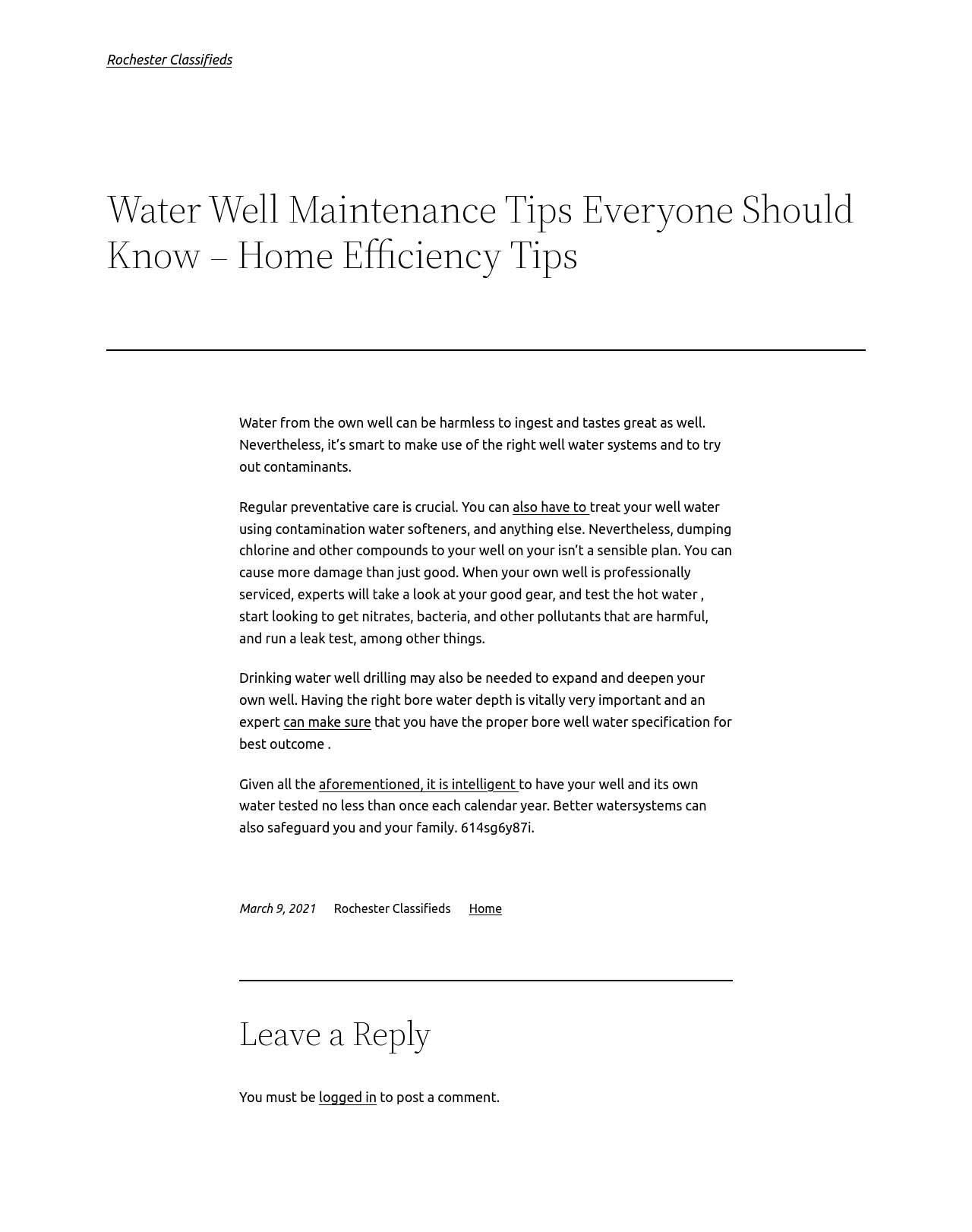Please analyze the image and provide a thorough answer to the question:
What is the importance of regular well water maintenance?

According to the webpage, regular preventative care is crucial for well water maintenance. This is because experts will take a look at the gear, test the water, and run a leak test, among other things, to ensure the water is safe to drink.